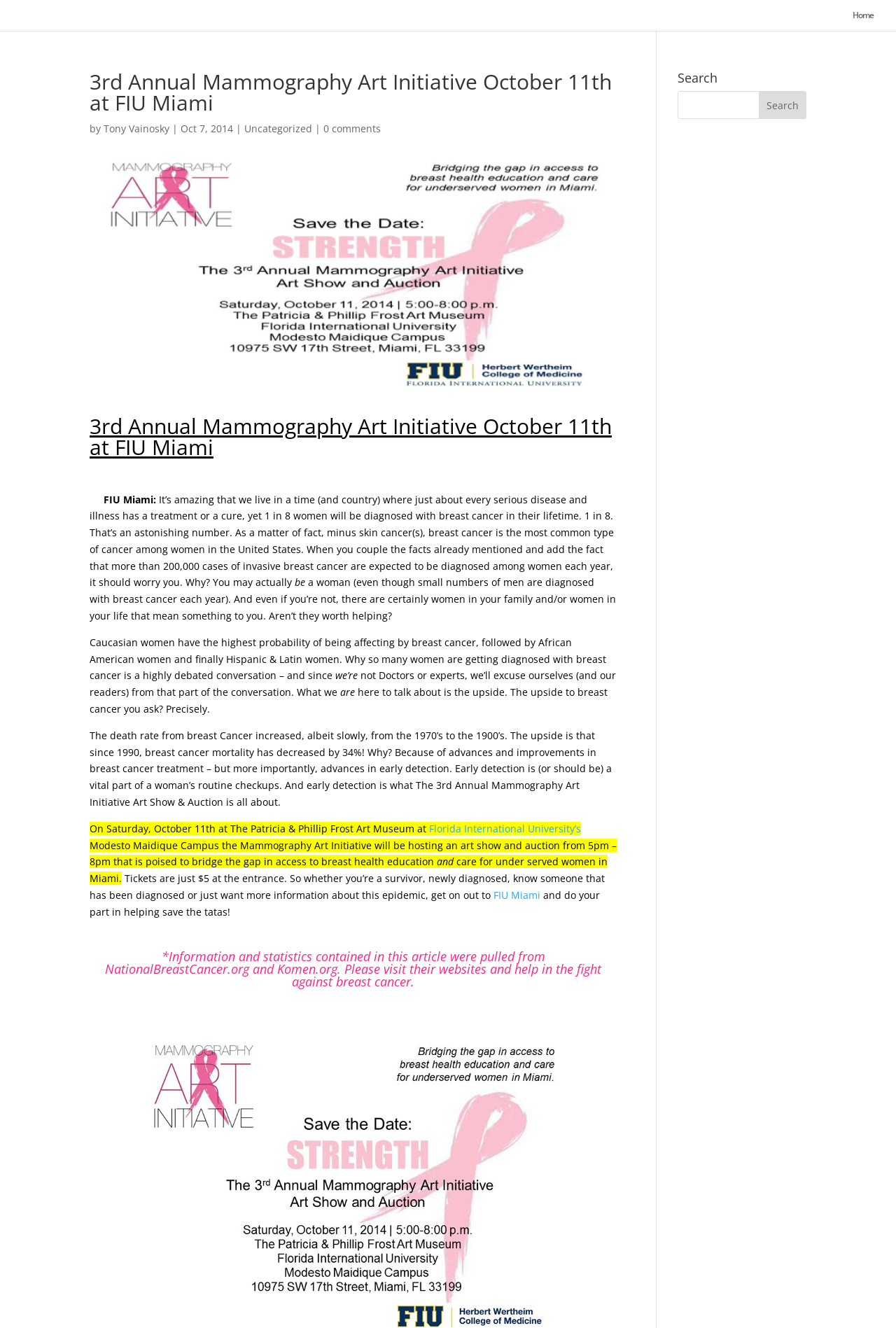Where is the event being held?
Please respond to the question with a detailed and informative answer.

According to the webpage, the event is being held at The Patricia & Phillip Frost Art Museum at Florida International University’s Modesto Maidique Campus, which is referred to as FIU Miami.